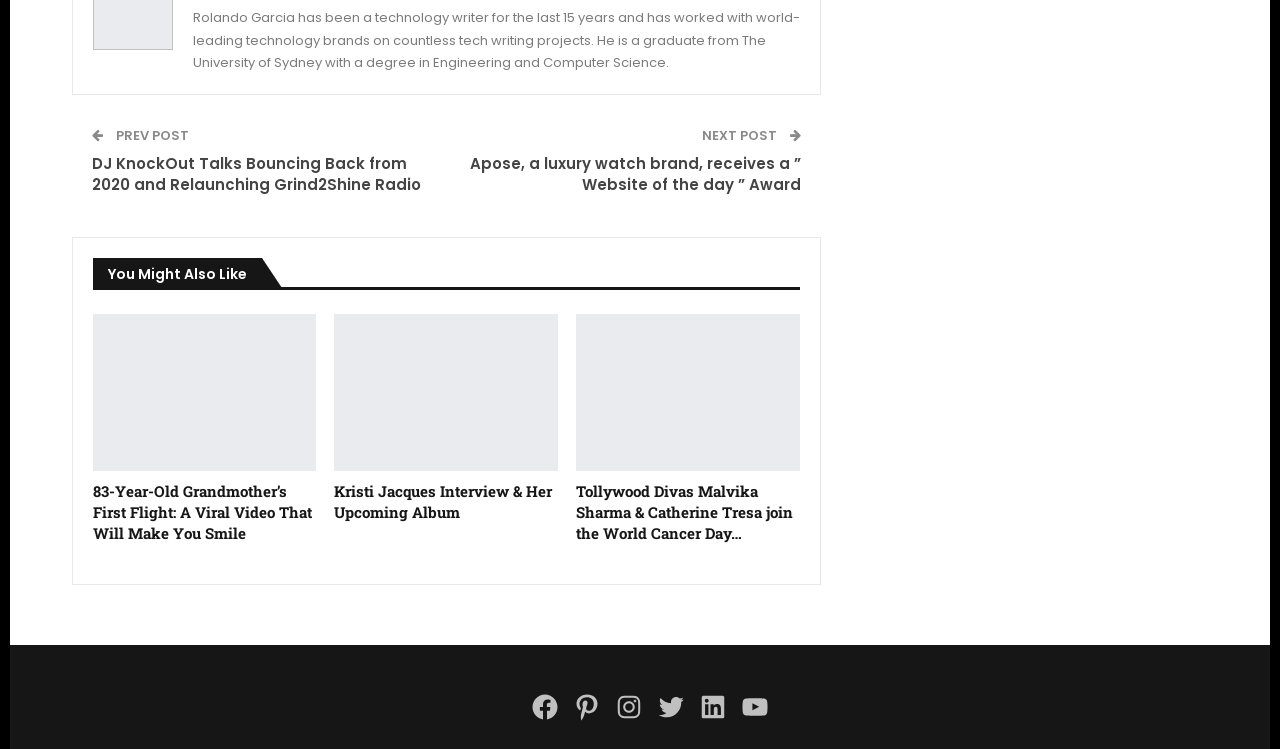Please specify the bounding box coordinates of the clickable region necessary for completing the following instruction: "Follow on Facebook". The coordinates must consist of four float numbers between 0 and 1, i.e., [left, top, right, bottom].

[0.414, 0.924, 0.438, 0.964]